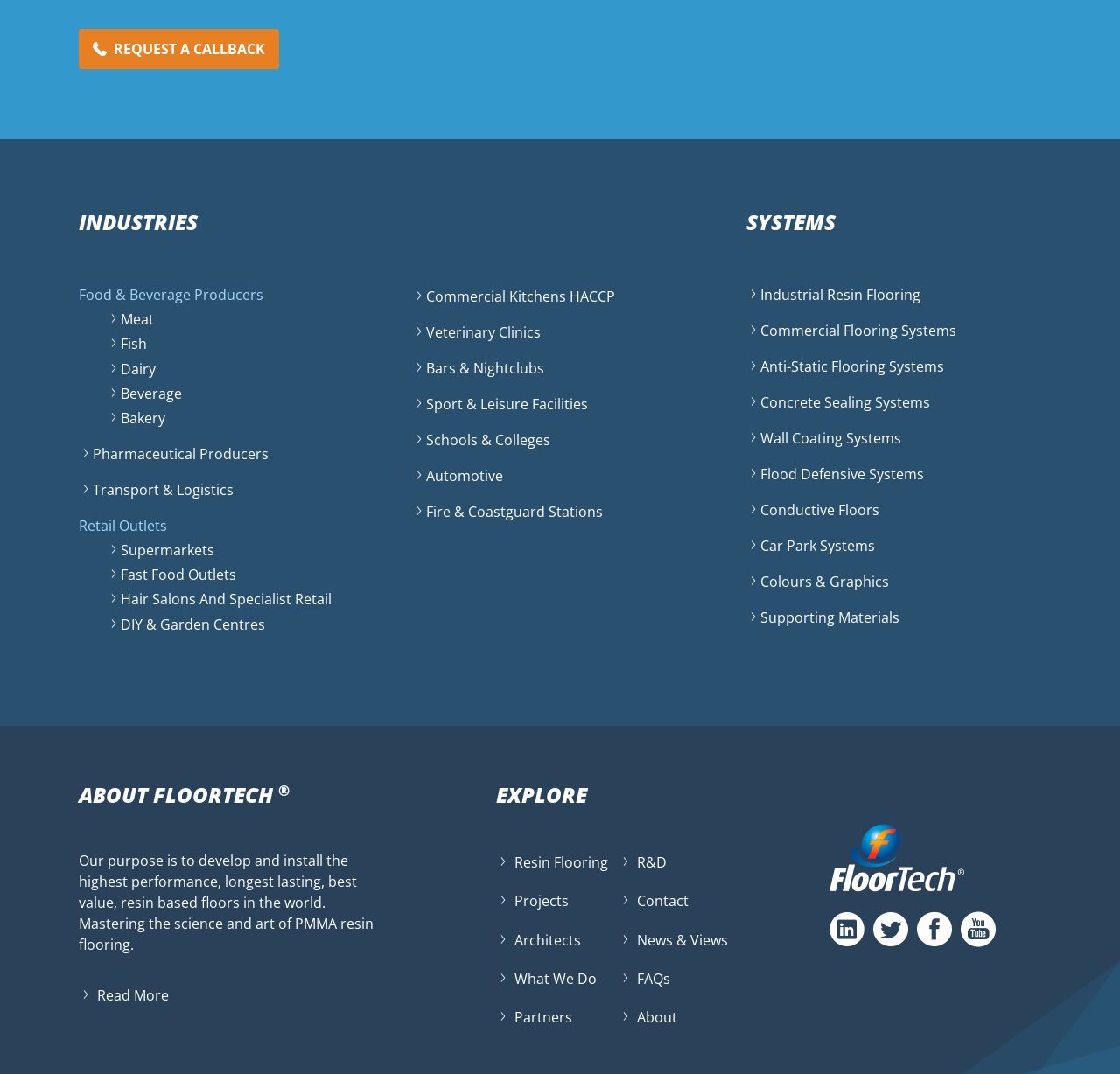What types of industries does FloorTech cater to?
Answer the question with a single word or phrase, referring to the image.

Food, Pharmaceutical, Transport, etc.